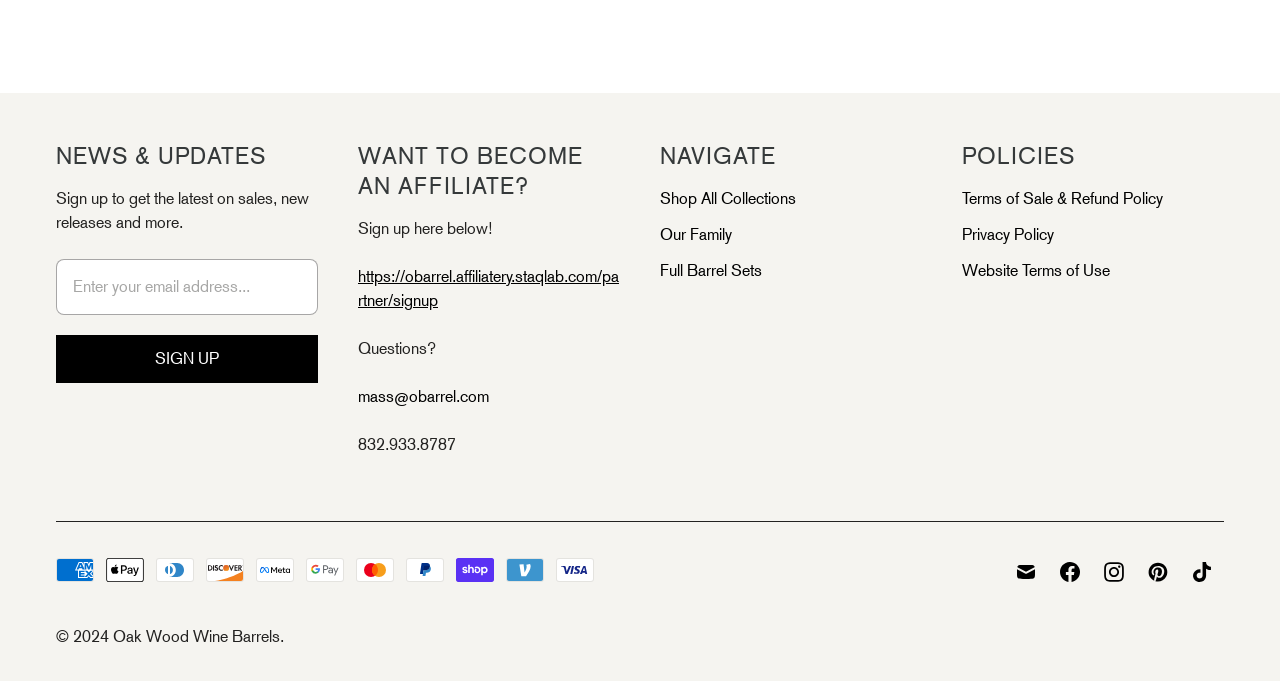Identify the bounding box coordinates of the specific part of the webpage to click to complete this instruction: "Become an affiliate by signing up here".

[0.28, 0.392, 0.484, 0.455]